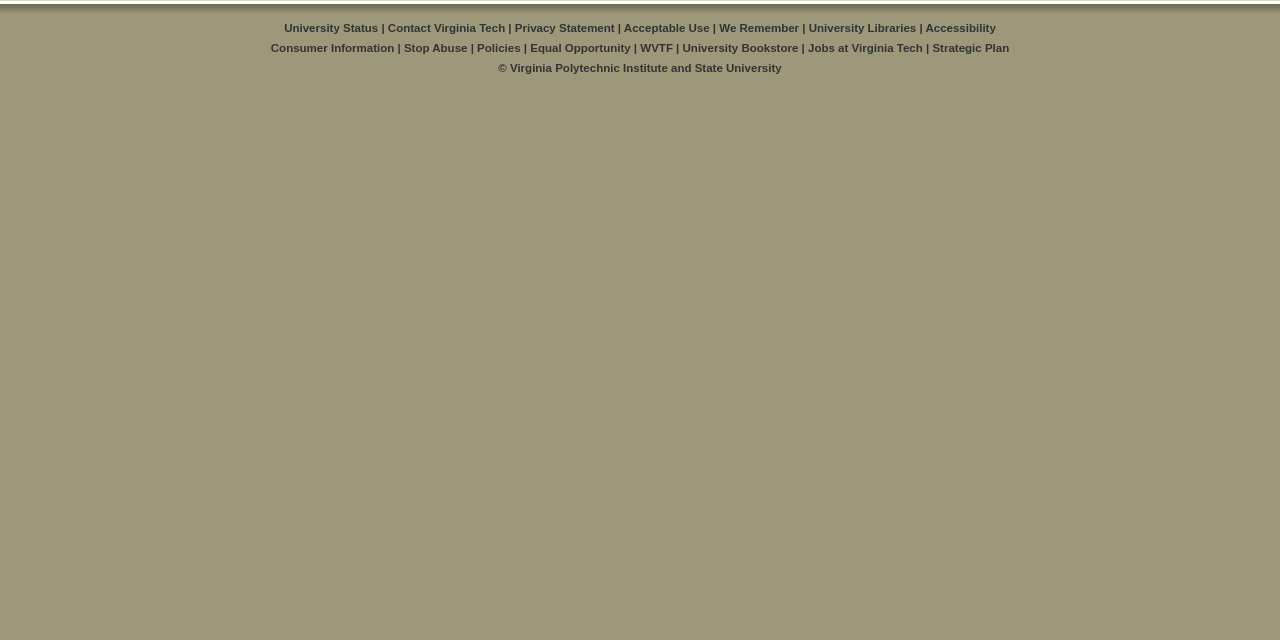From the element description Contact Virginia Tech, predict the bounding box coordinates of the UI element. The coordinates must be specified in the format (top-left x, top-left y, bottom-right x, bottom-right y) and should be within the 0 to 1 range.

[0.303, 0.034, 0.395, 0.053]